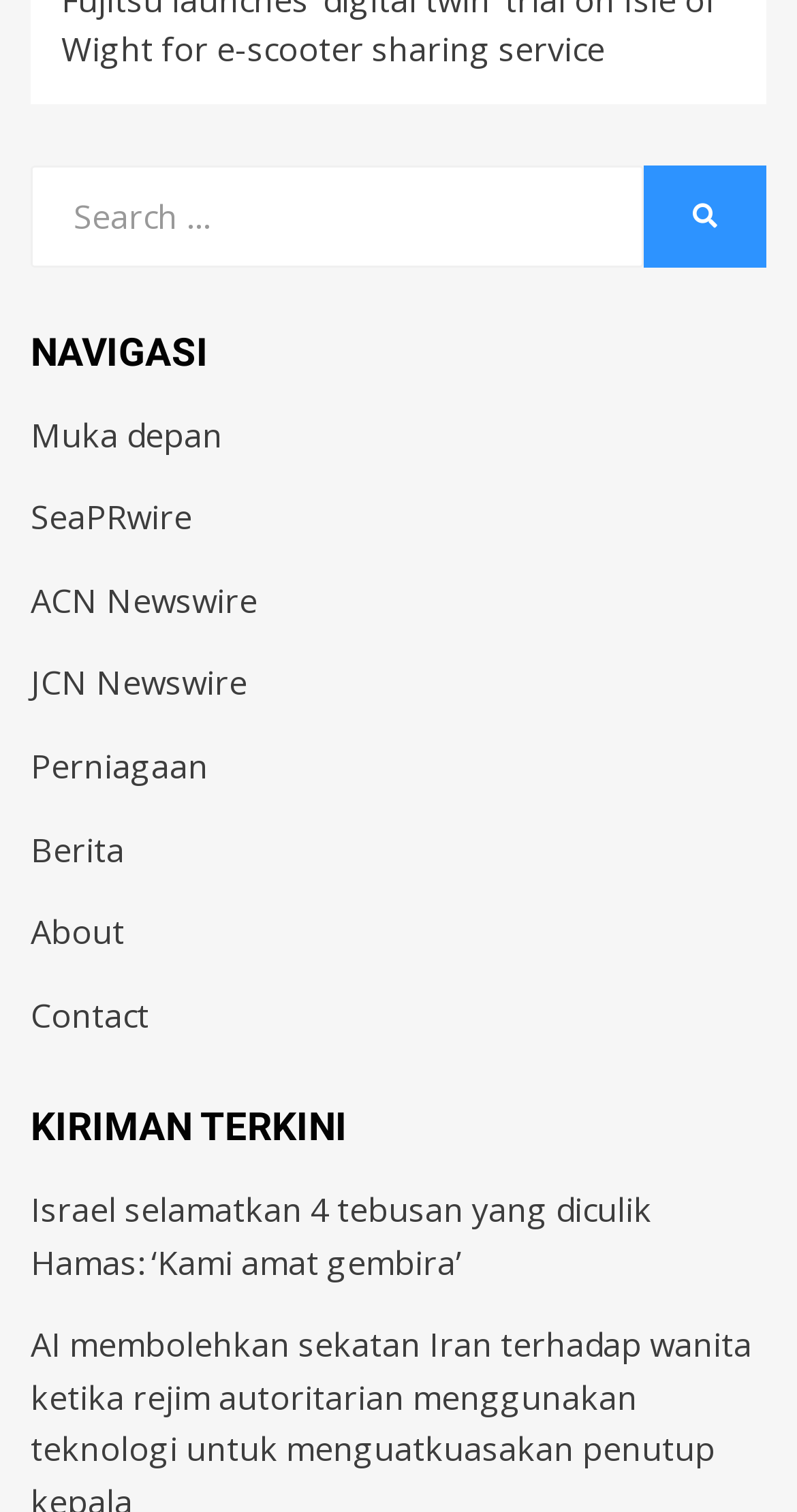Calculate the bounding box coordinates of the UI element given the description: "Contact".

[0.038, 0.656, 0.187, 0.686]